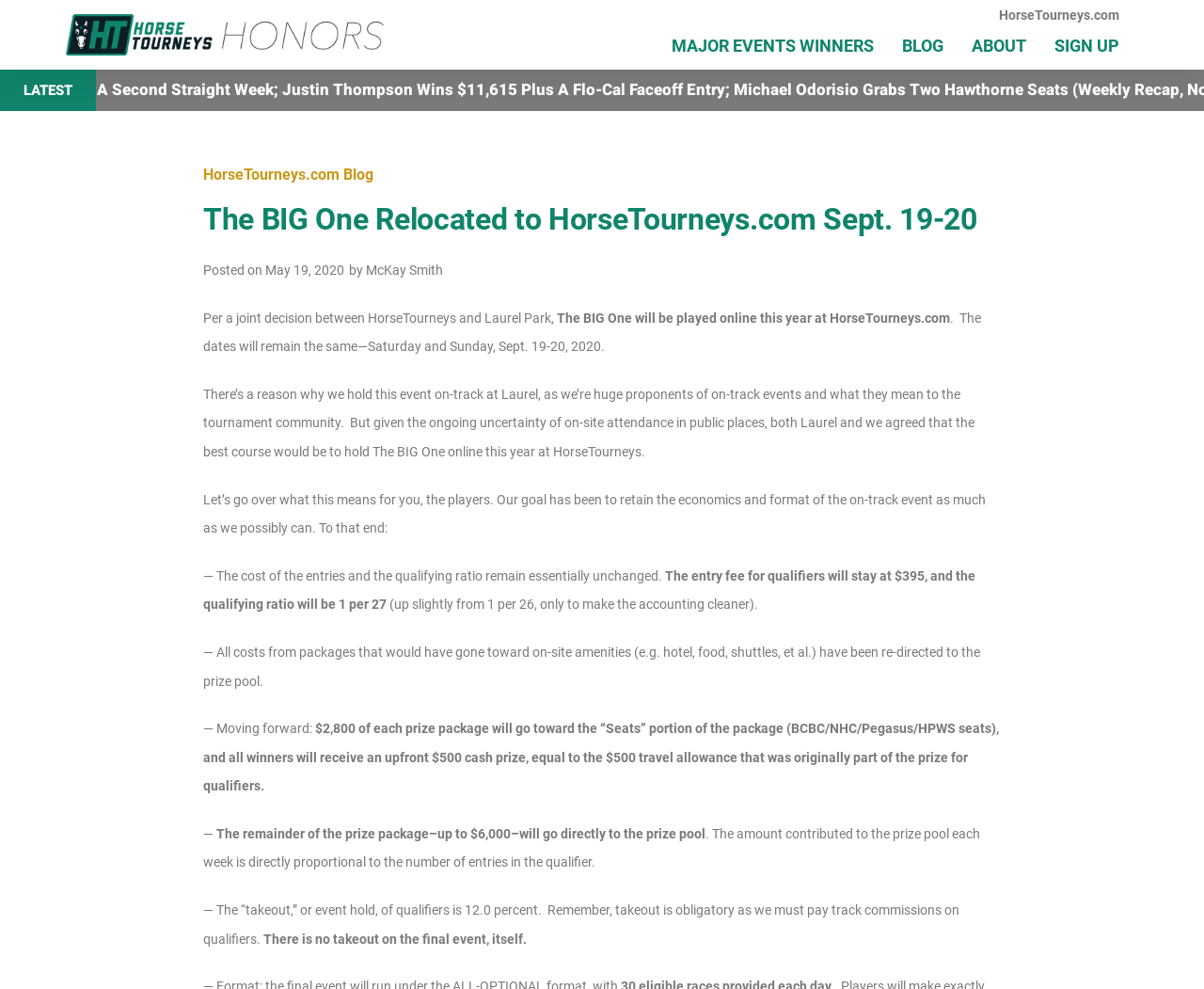What is the new location of The BIG One?
Please give a detailed answer to the question using the information shown in the image.

According to the webpage, The BIG One will be played online this year at HorseTourneys.com, as stated in the paragraph 'Per a joint decision between HorseTourneys and Laurel Park, The BIG One will be played online this year at HorseTourneys.com.'